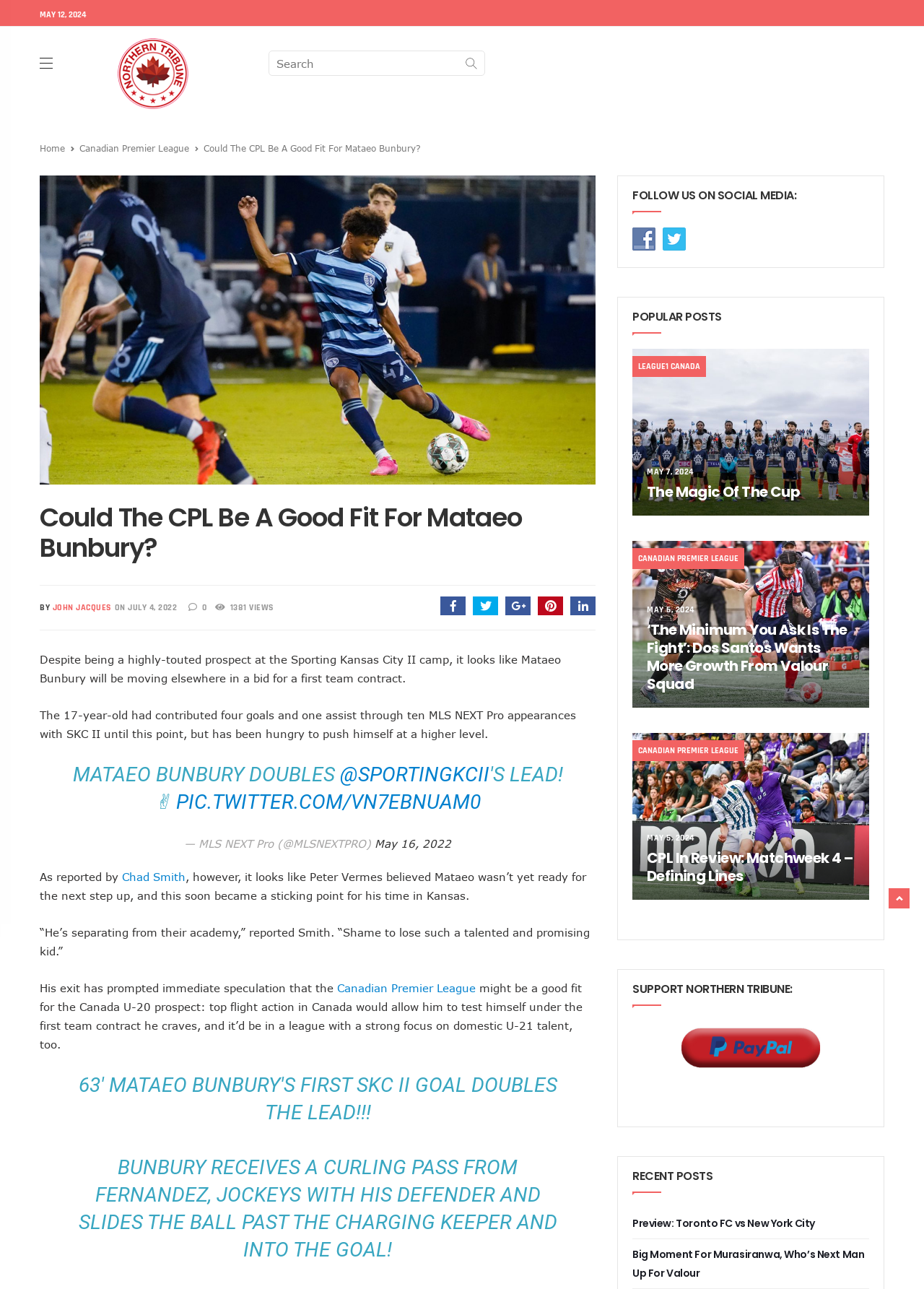Identify the bounding box coordinates for the element you need to click to achieve the following task: "Click on the logo". The coordinates must be four float values ranging from 0 to 1, formatted as [left, top, right, bottom].

[0.069, 0.021, 0.259, 0.094]